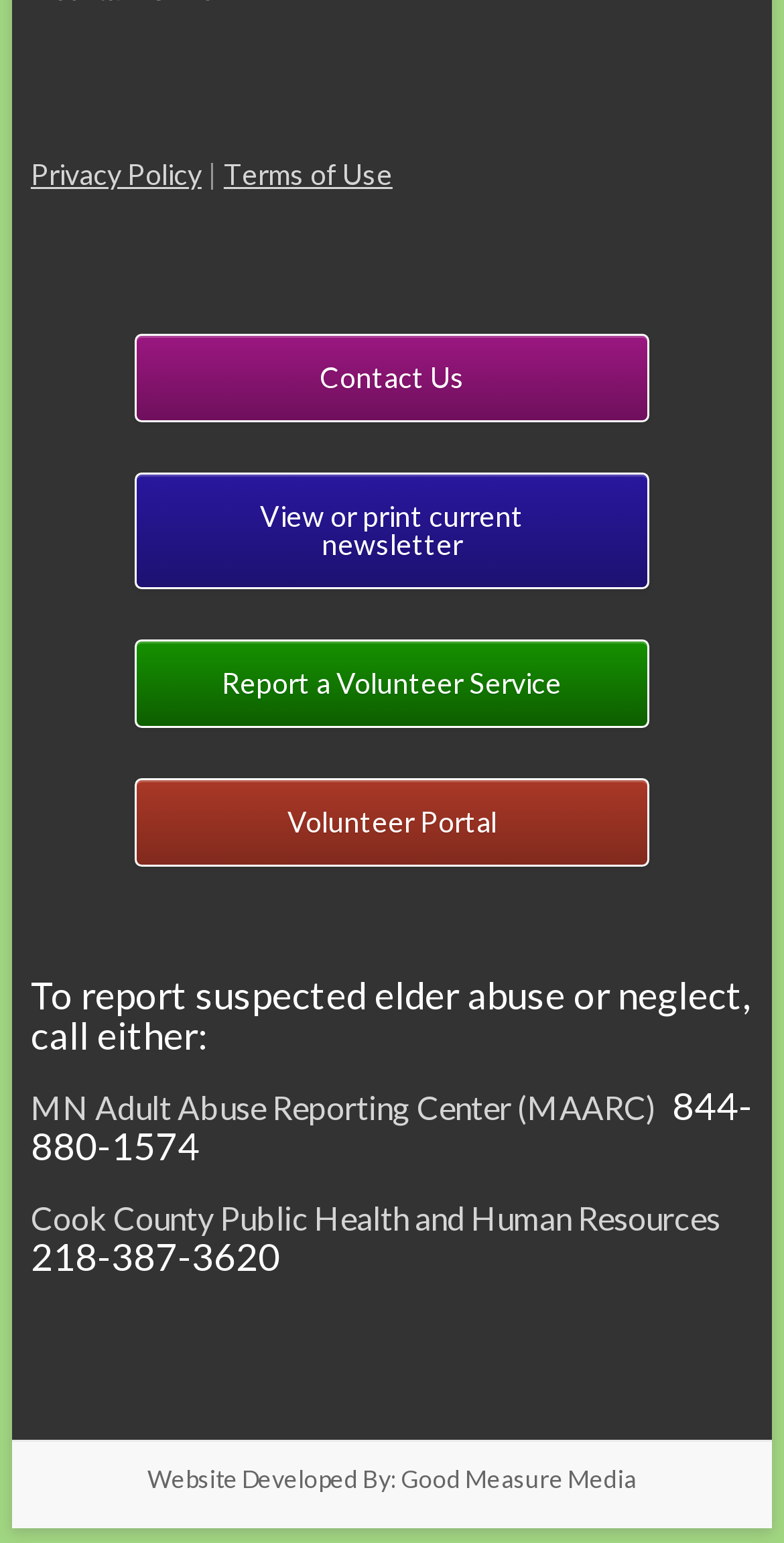What is the phone number for reporting elder abuse?
Using the image as a reference, answer the question in detail.

The phone number for reporting elder abuse is listed on the webpage as 844-880-1574, which is provided by the MN Adult Abuse Reporting Center (MAARC).